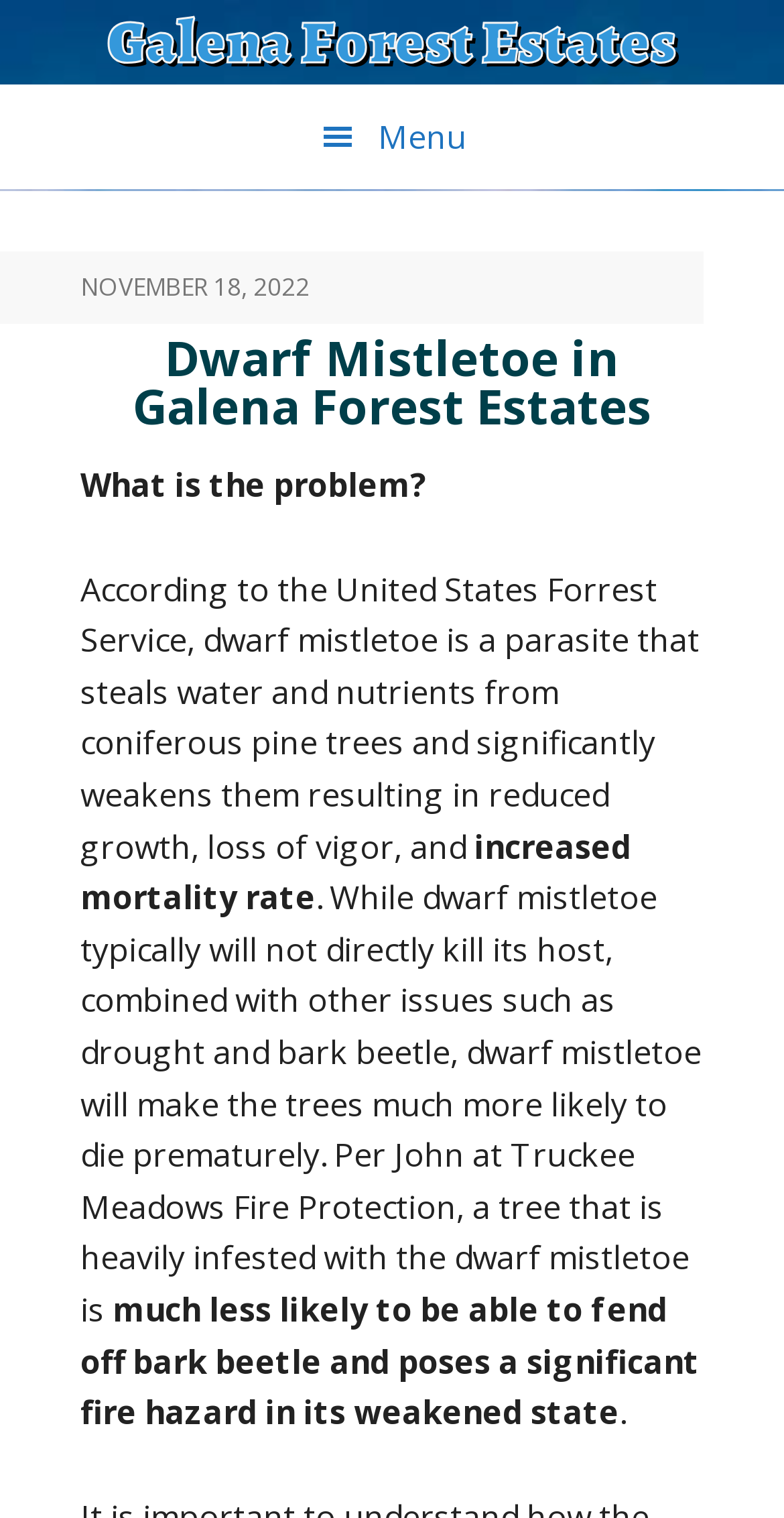Provide a thorough description of the webpage's content and layout.

The webpage is about Dwarf Mistletoe in Galena Forest Estates. At the top left corner, there are two links, "Skip to primary navigation" and "Skip to main content", which are likely used for accessibility purposes. Next to these links, there is a link to "Galena Forest Estates" that spans the entire width of the page.

Below these links, there is a button with a menu icon, which is not currently pressed or expanded. When expanded, it reveals a header section that contains a time stamp "NOVEMBER 18, 2022" and a heading that matches the title of the webpage, "Dwarf Mistletoe in Galena Forest Estates".

Below the header section, there is a question "What is the problem?" followed by a paragraph of text that explains the issue of dwarf mistletoe, a parasite that weakens coniferous pine trees. The text describes how dwarf mistletoe steals water and nutrients from the trees, leading to reduced growth, loss of vigor, and increased mortality rate. The text also mentions that while dwarf mistletoe does not directly kill its host, it makes the trees more susceptible to other issues like drought and bark beetle, posing a significant fire hazard.

There are no images on the page, and the content is primarily composed of text. The layout is organized, with clear headings and concise text that provides information about the topic of dwarf mistletoe in Galena Forest Estates.